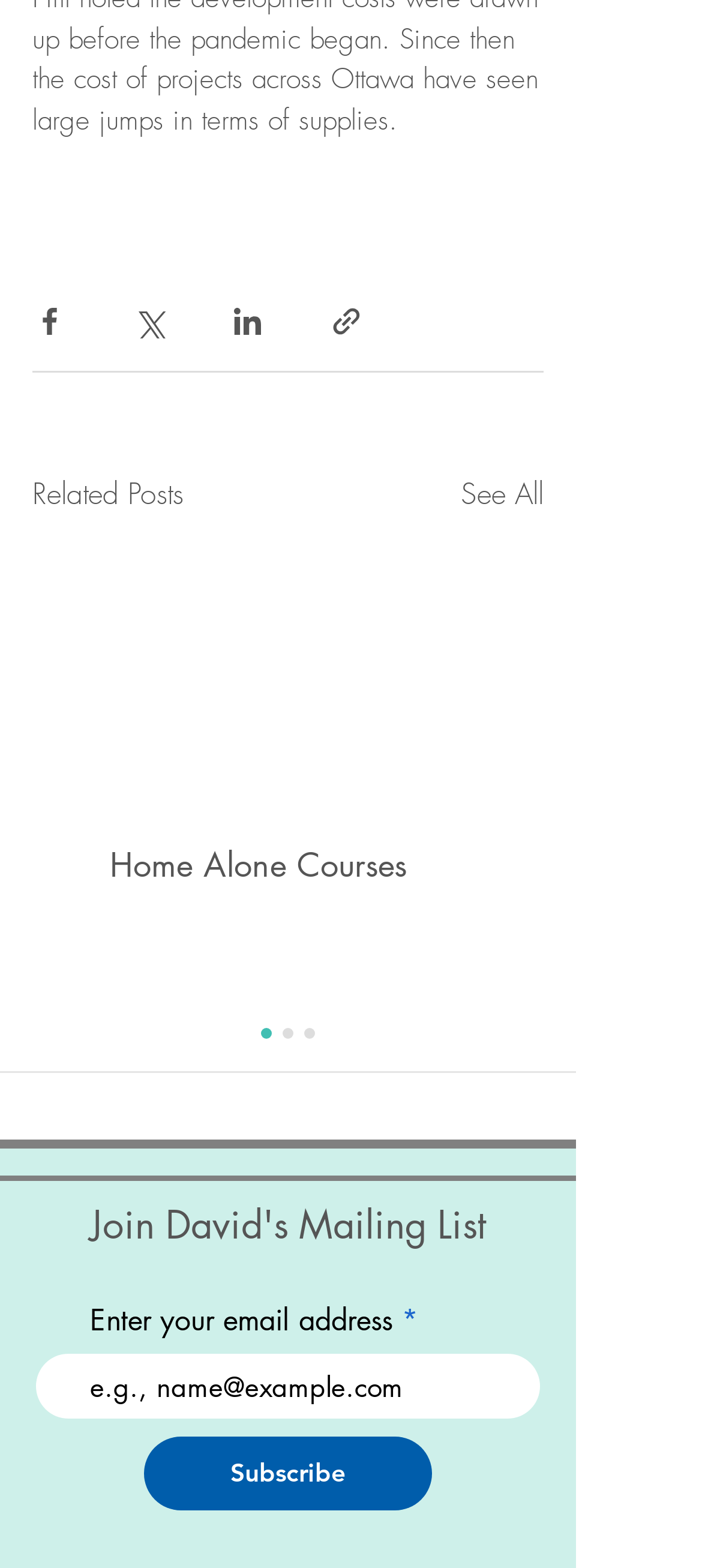How many related posts are visible?
Look at the image and provide a short answer using one word or a phrase.

1